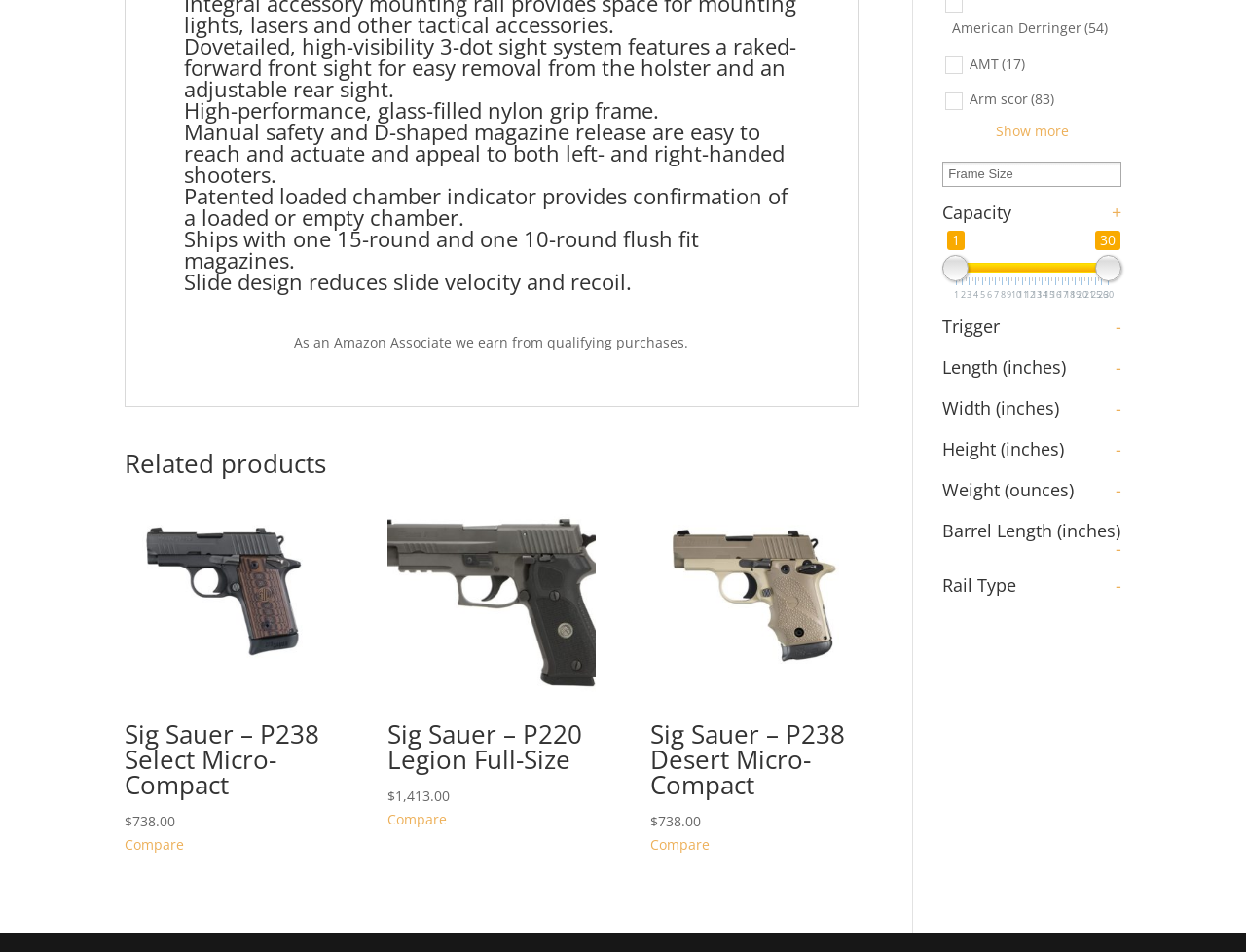Ascertain the bounding box coordinates for the UI element detailed here: "Scrivener for iOS". The coordinates should be provided as [left, top, right, bottom] with each value being a float between 0 and 1.

None